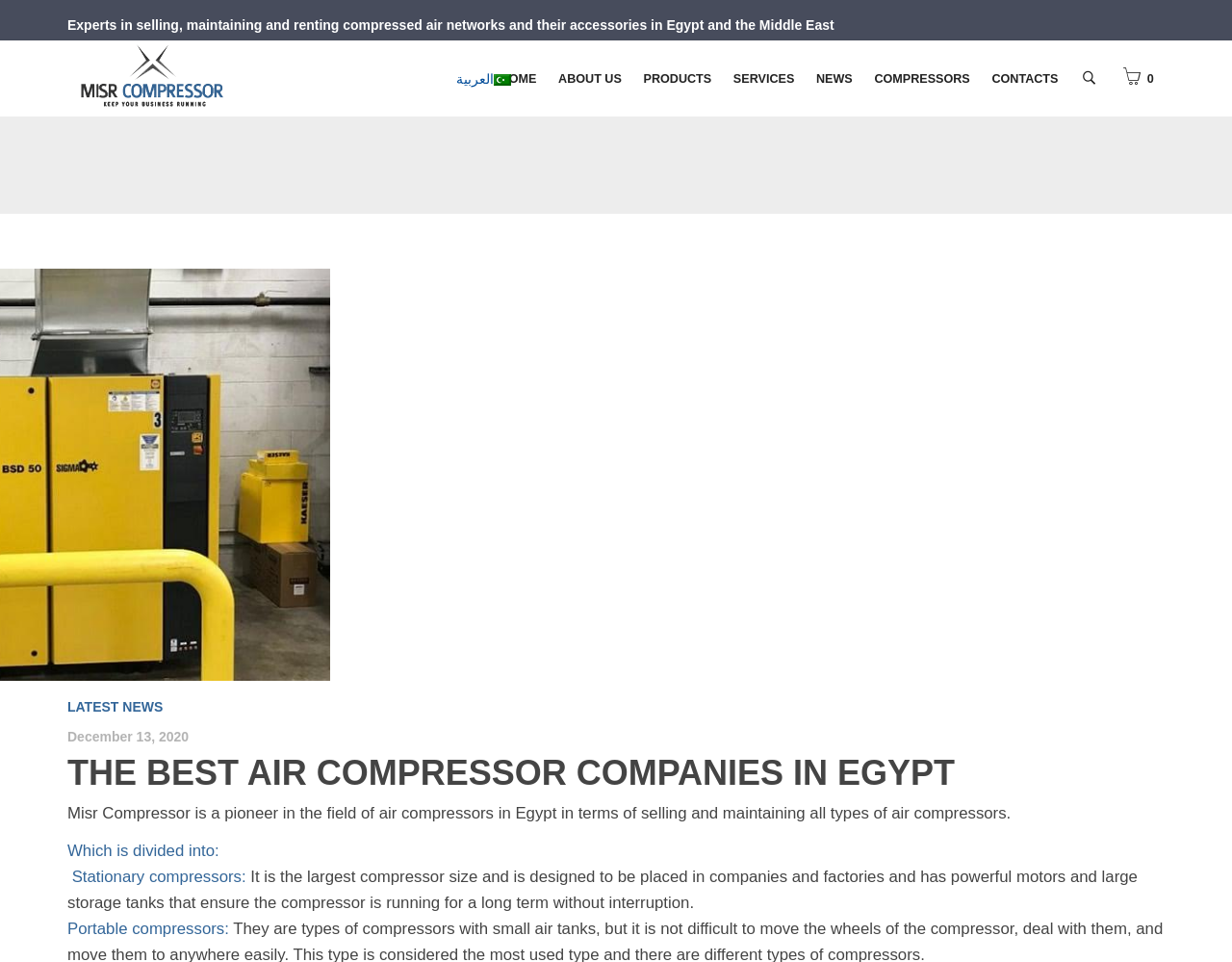What is the purpose of the search icon?
Look at the image and provide a short answer using one word or a phrase.

search